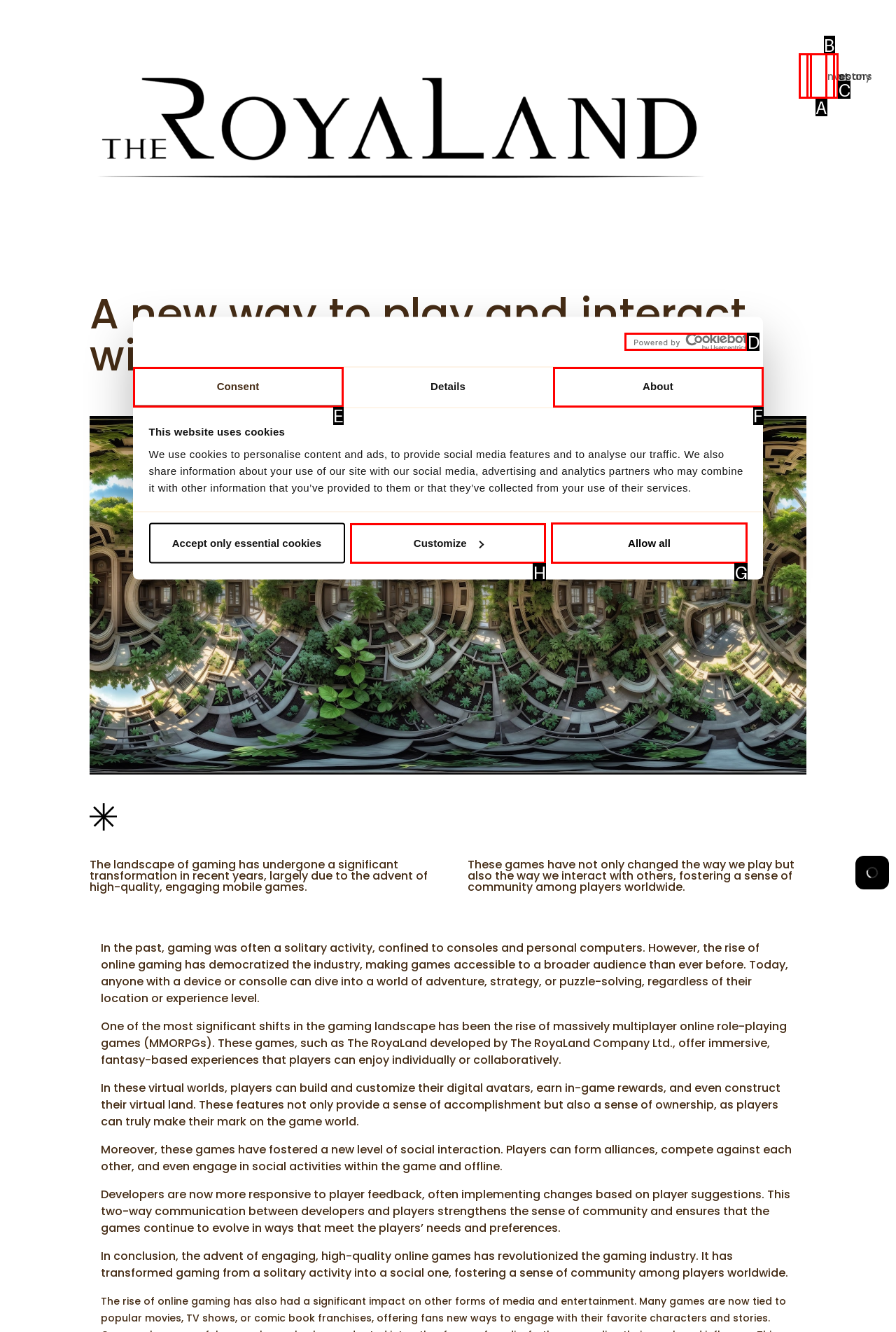Decide which letter you need to select to fulfill the task: Click the Customize button
Answer with the letter that matches the correct option directly.

H